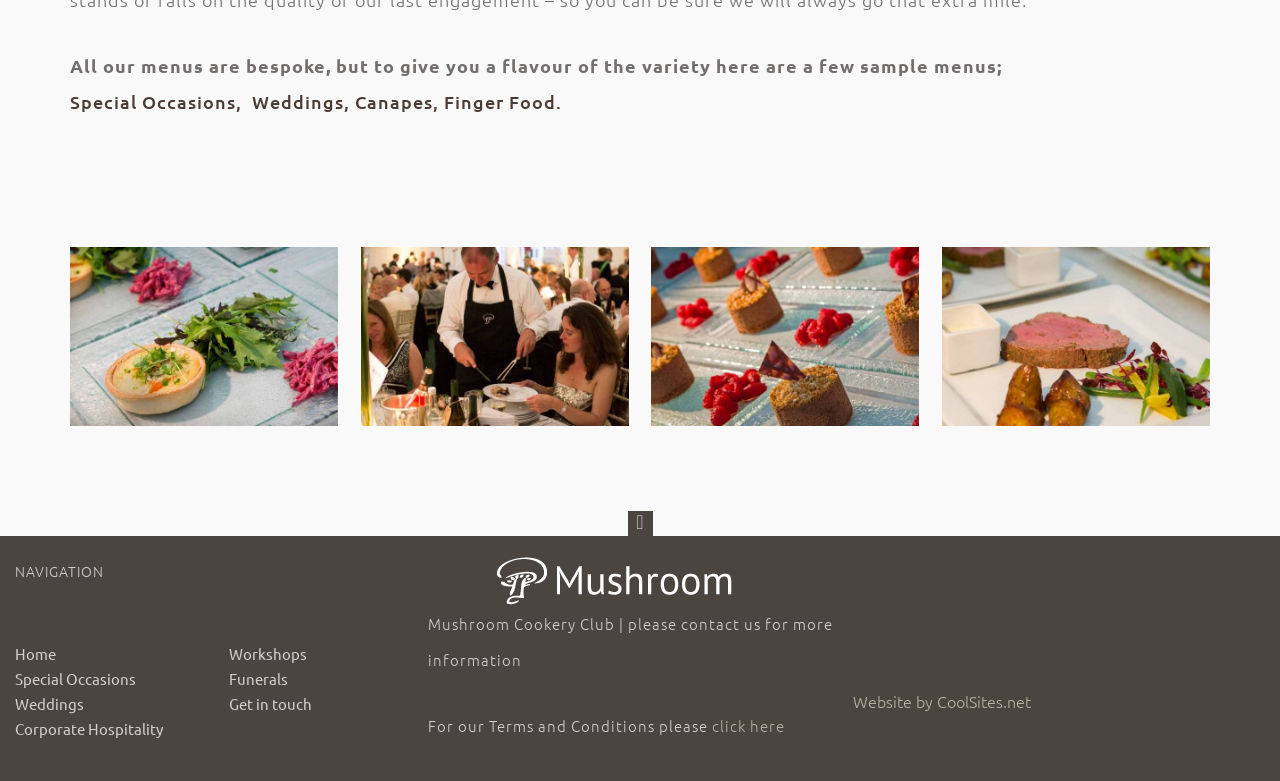Who designed the website?
Examine the image and provide an in-depth answer to the question.

I found the text 'Website by' followed by a link to 'CoolSites.net', which suggests that CoolSites.net is the designer of the website.